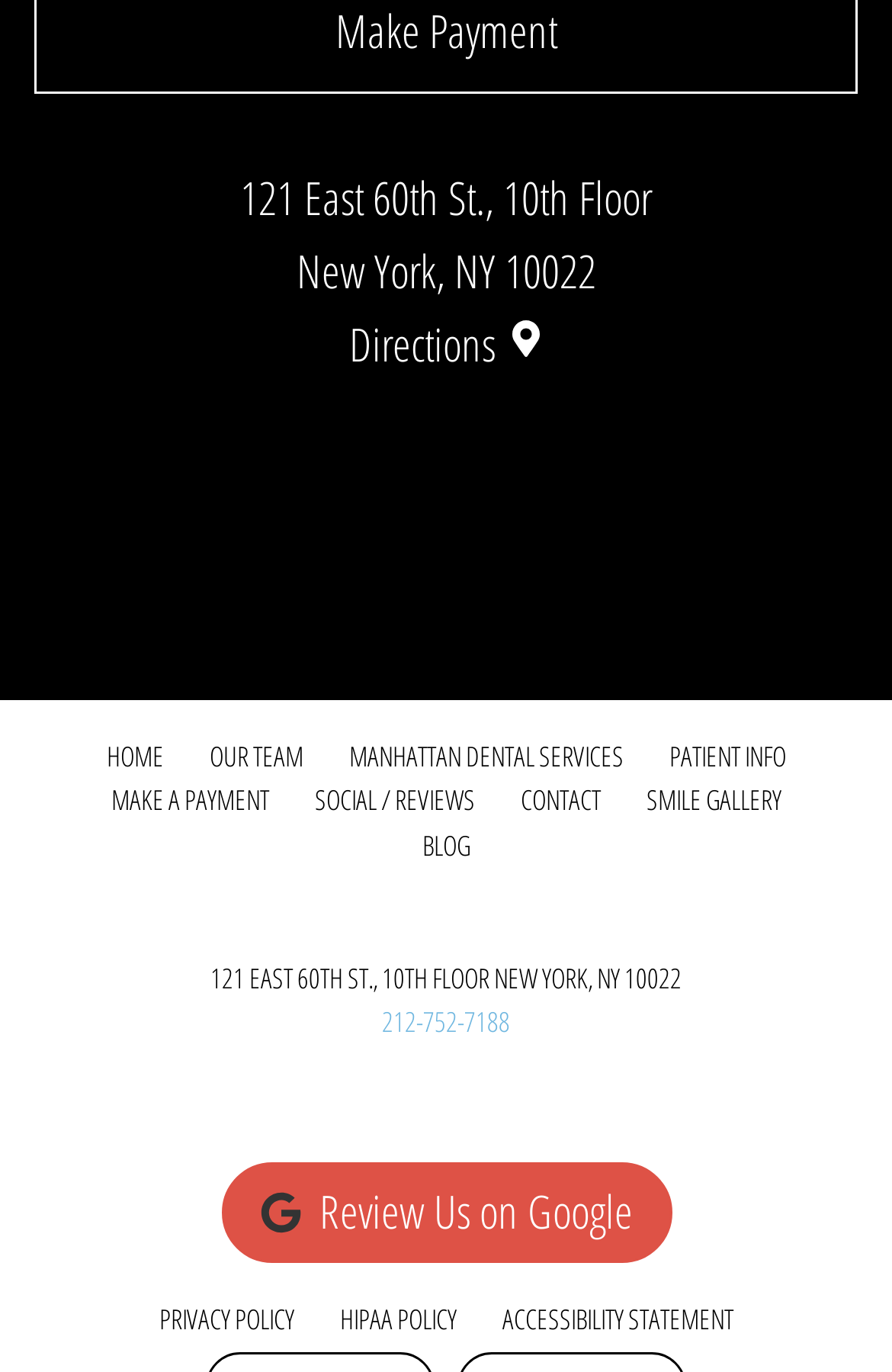What is the purpose of the 'Review Us on Google' button?
Answer the question with a single word or phrase, referring to the image.

To review JCL Dental on Google